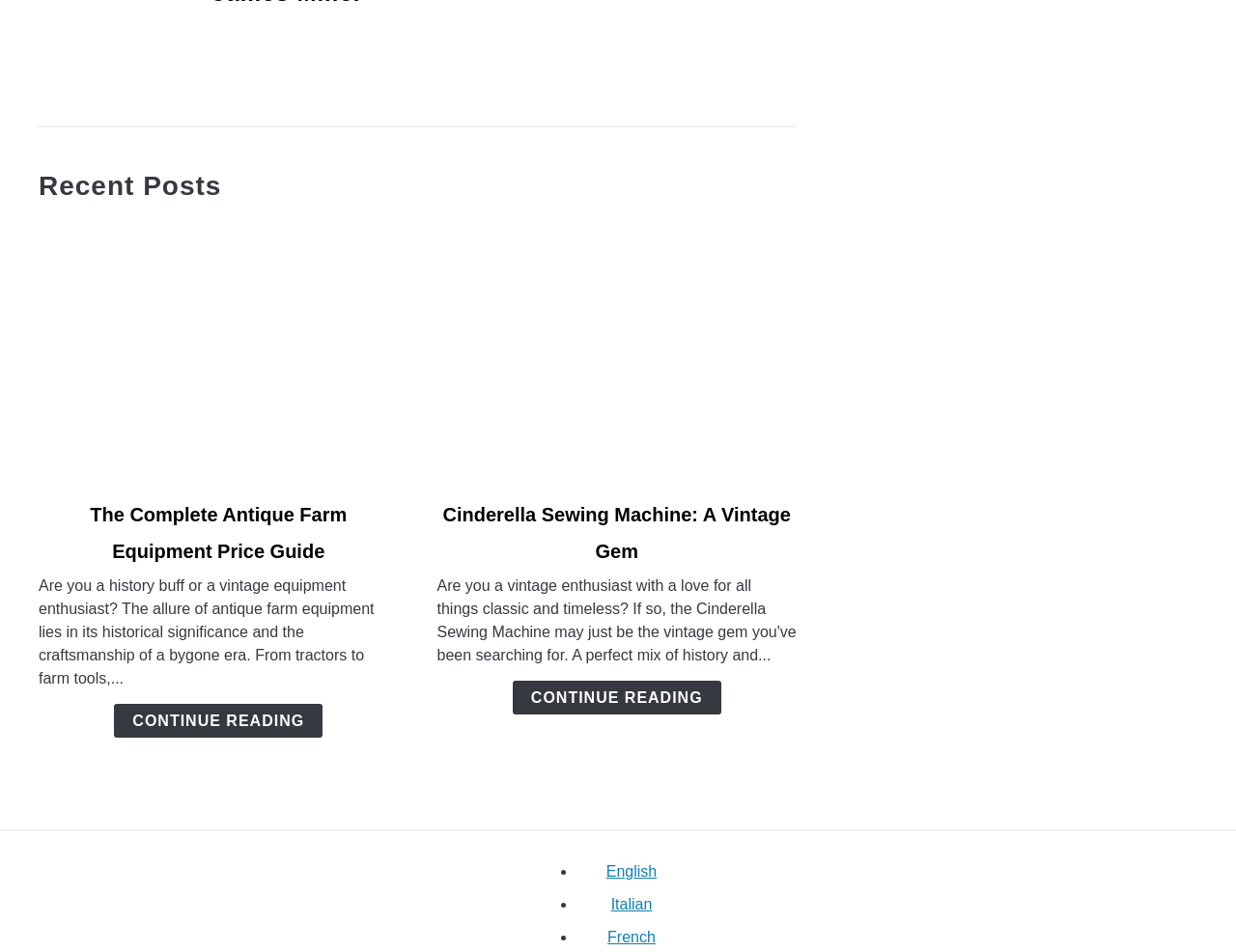Can you find the bounding box coordinates of the area I should click to execute the following instruction: "Read about the complete antique farm equipment price guide"?

[0.073, 0.53, 0.281, 0.591]